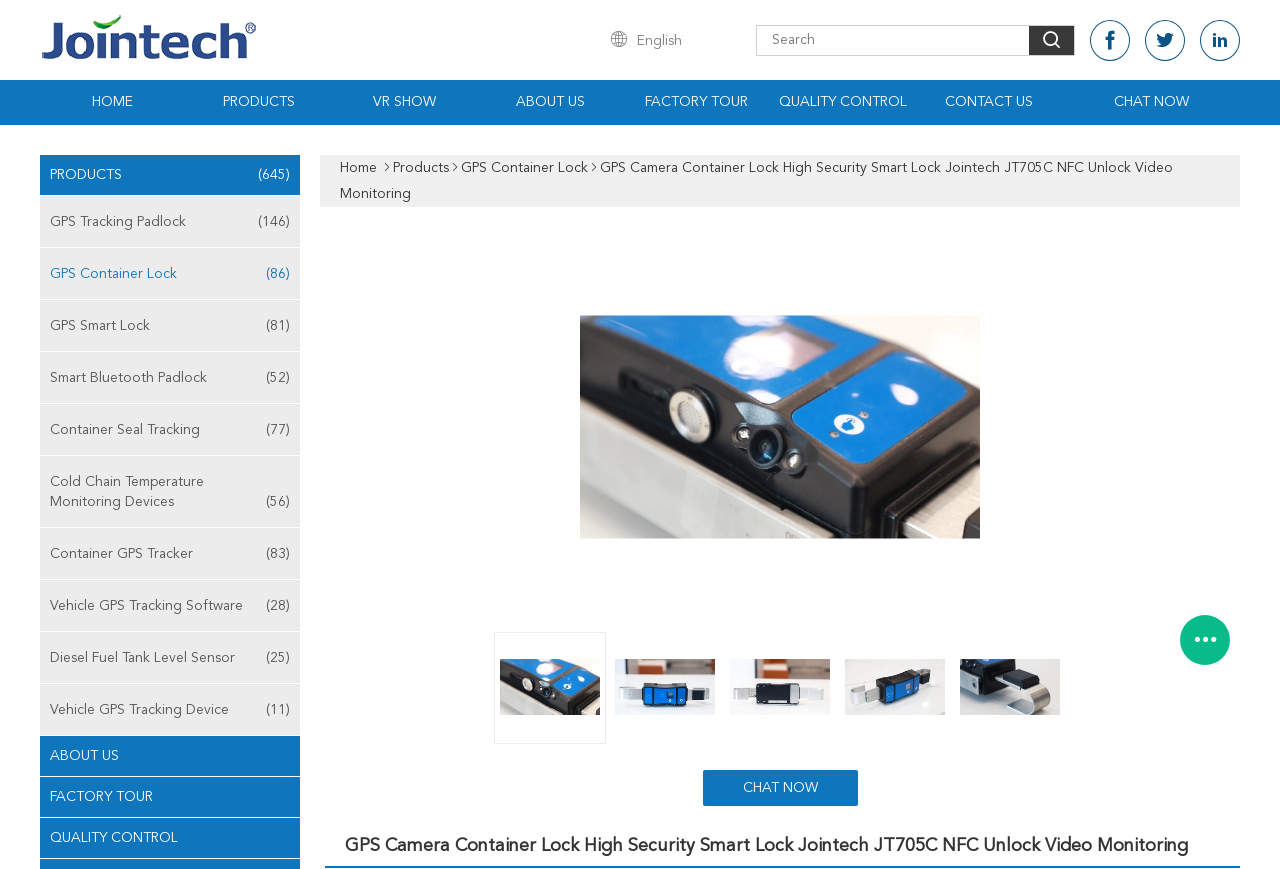Provide a one-word or short-phrase answer to the question:
What is the name of the product shown in the image?

GPS Camera Container Lock